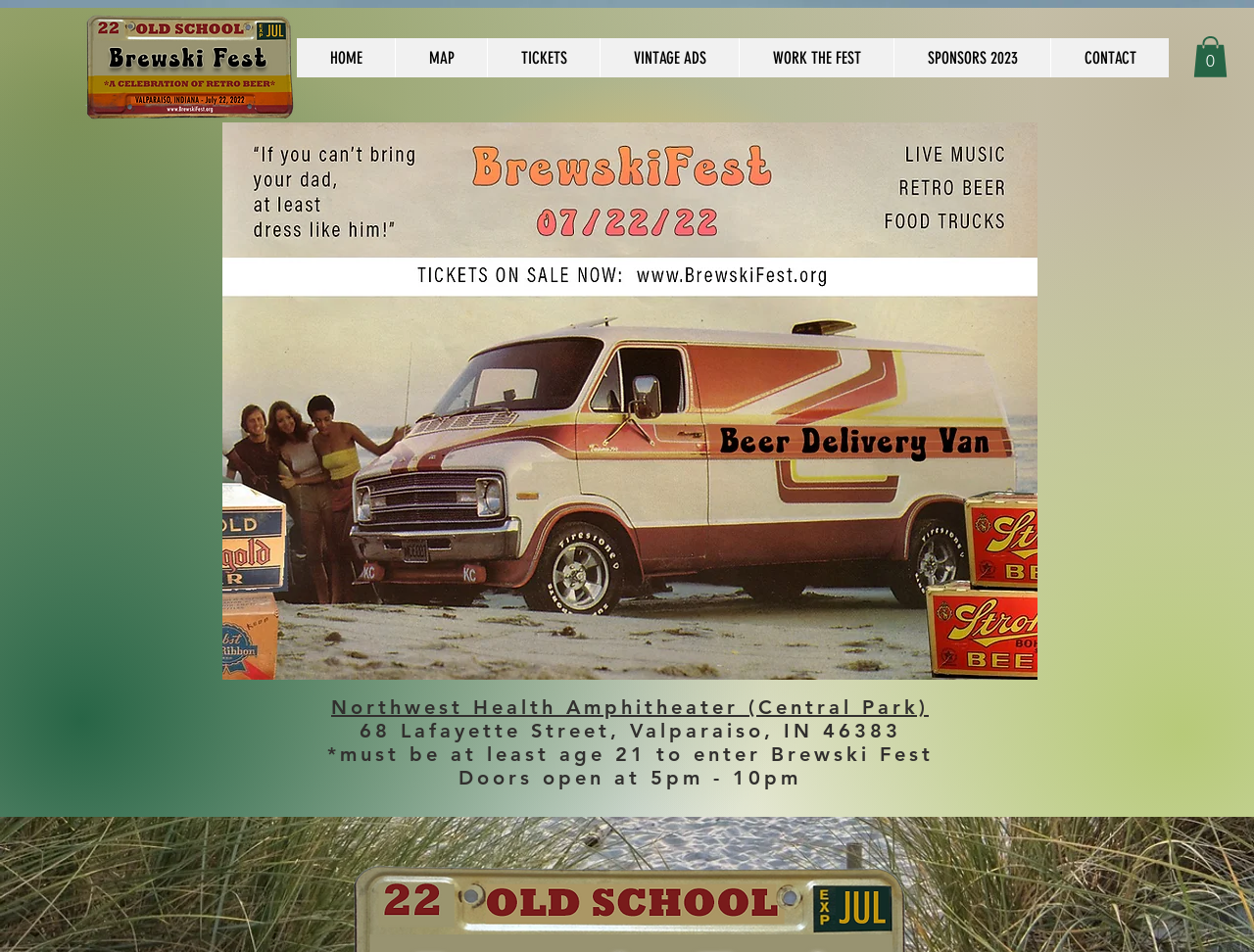Provide your answer to the question using just one word or phrase: What is the duration of the festival?

5pm - 10pm